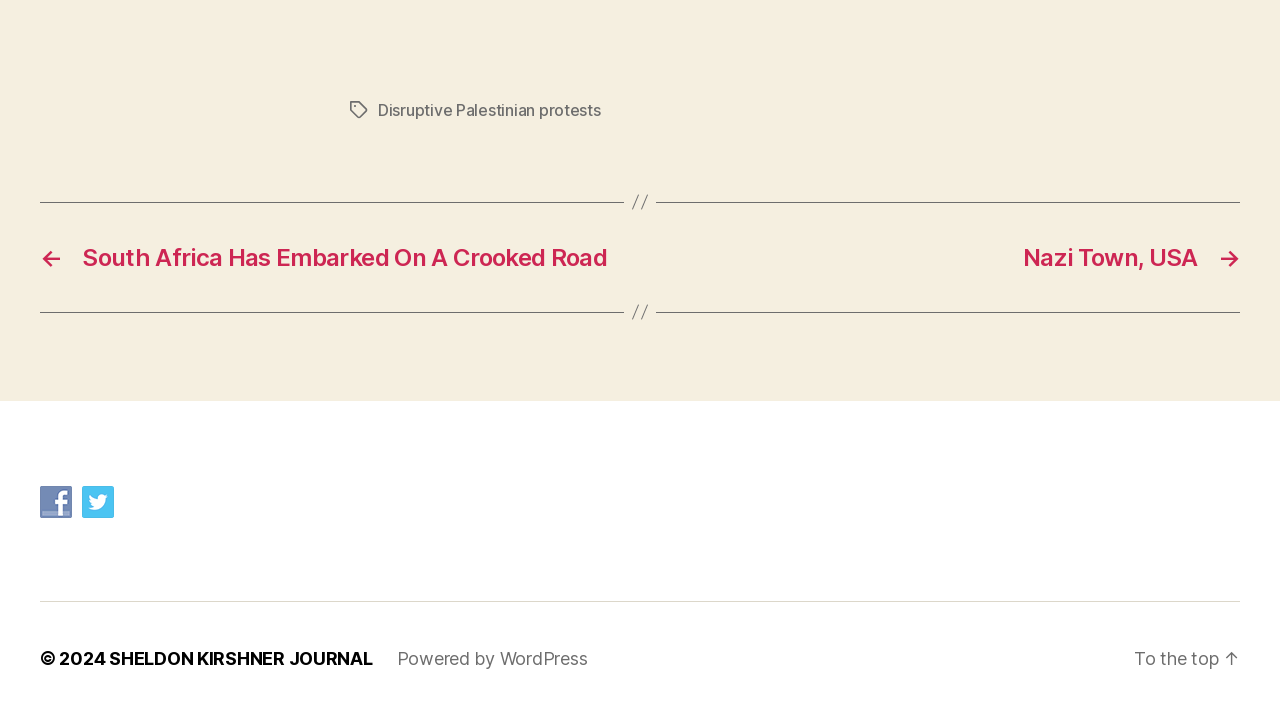Please provide a detailed answer to the question below by examining the image:
What is the year of the copyright?

I found the answer by looking at the bottom of the webpage, where the copyright information is usually located. There, I saw the text '© 2024', which indicates the year of the copyright.